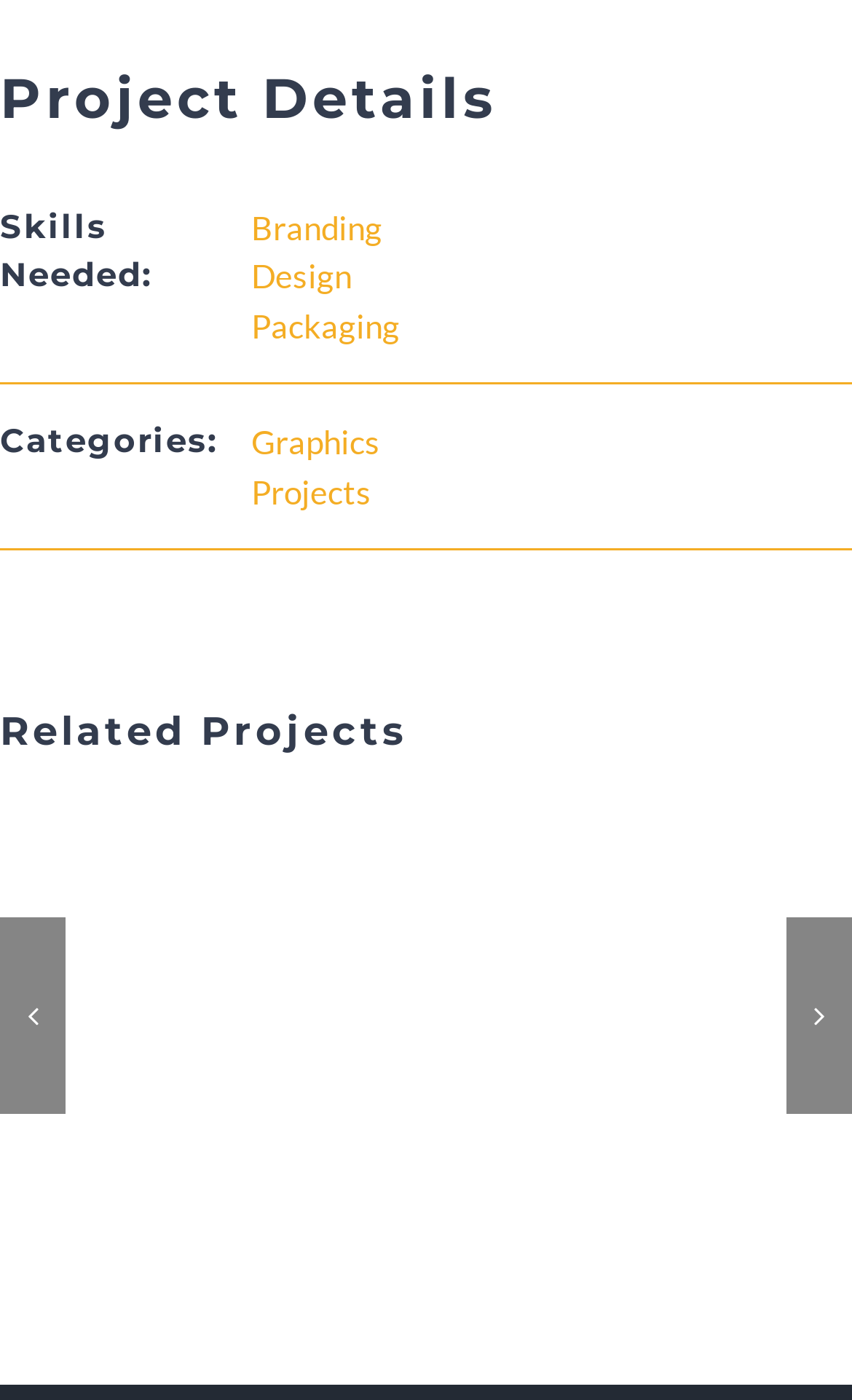Please identify the bounding box coordinates of the element I should click to complete this instruction: 'View project details'. The coordinates should be given as four float numbers between 0 and 1, like this: [left, top, right, bottom].

[0.0, 0.041, 1.0, 0.101]